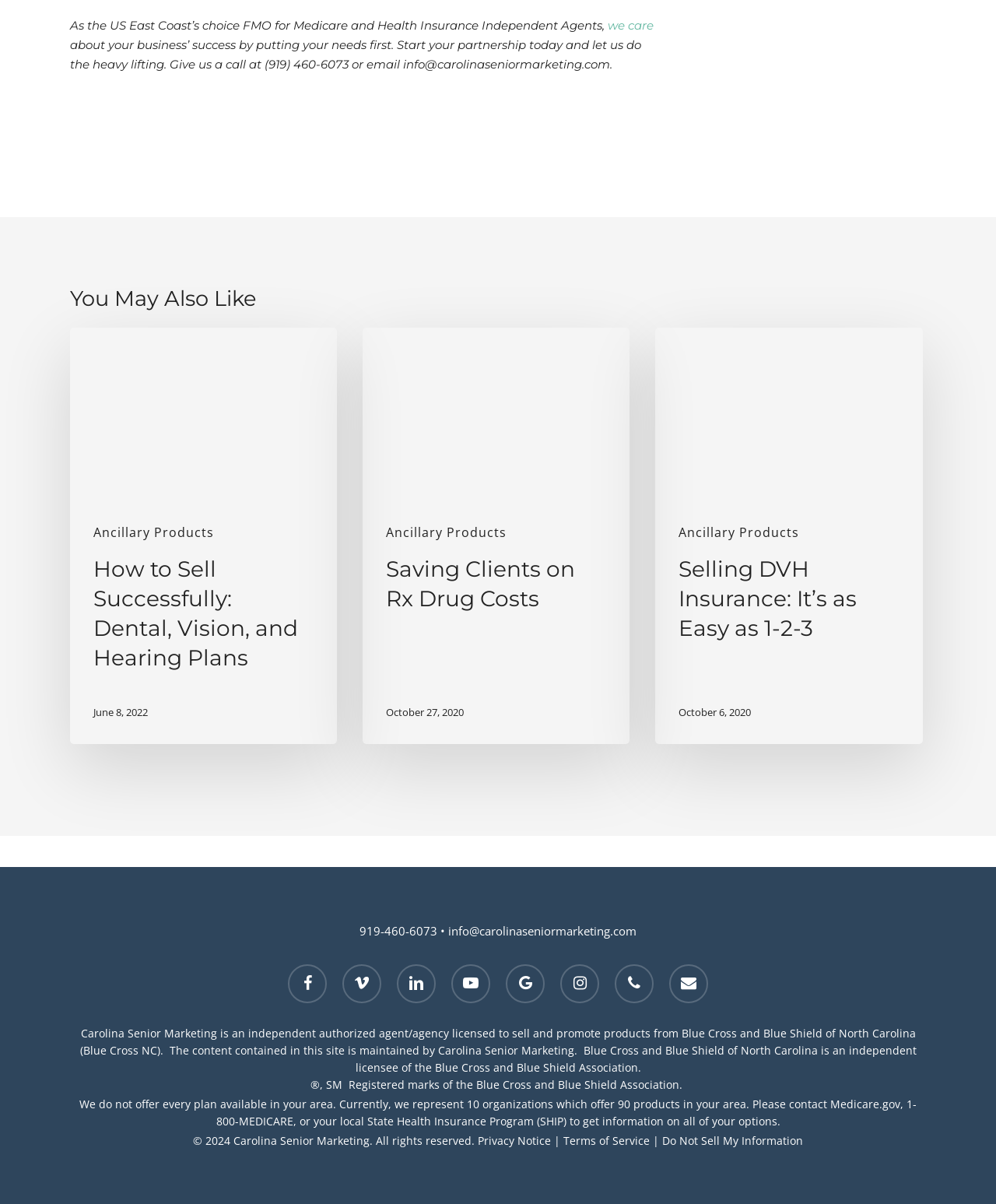Find the bounding box coordinates for the element that must be clicked to complete the instruction: "Check the RECENT POSTS section". The coordinates should be four float numbers between 0 and 1, indicated as [left, top, right, bottom].

None